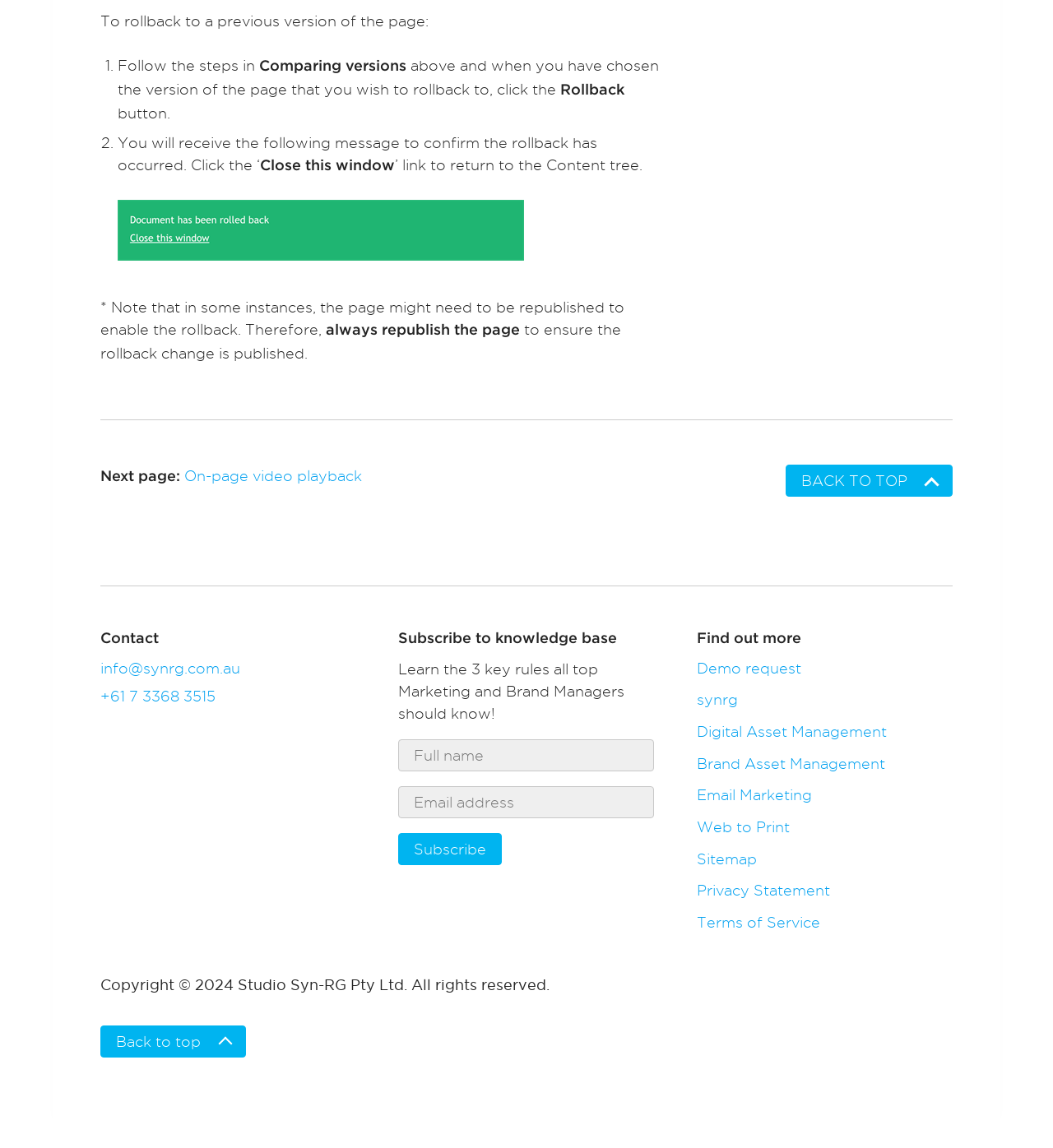Please respond to the question with a concise word or phrase:
What is the copyright information?

Copyright 2024 Studio Syn-RG Pty Ltd